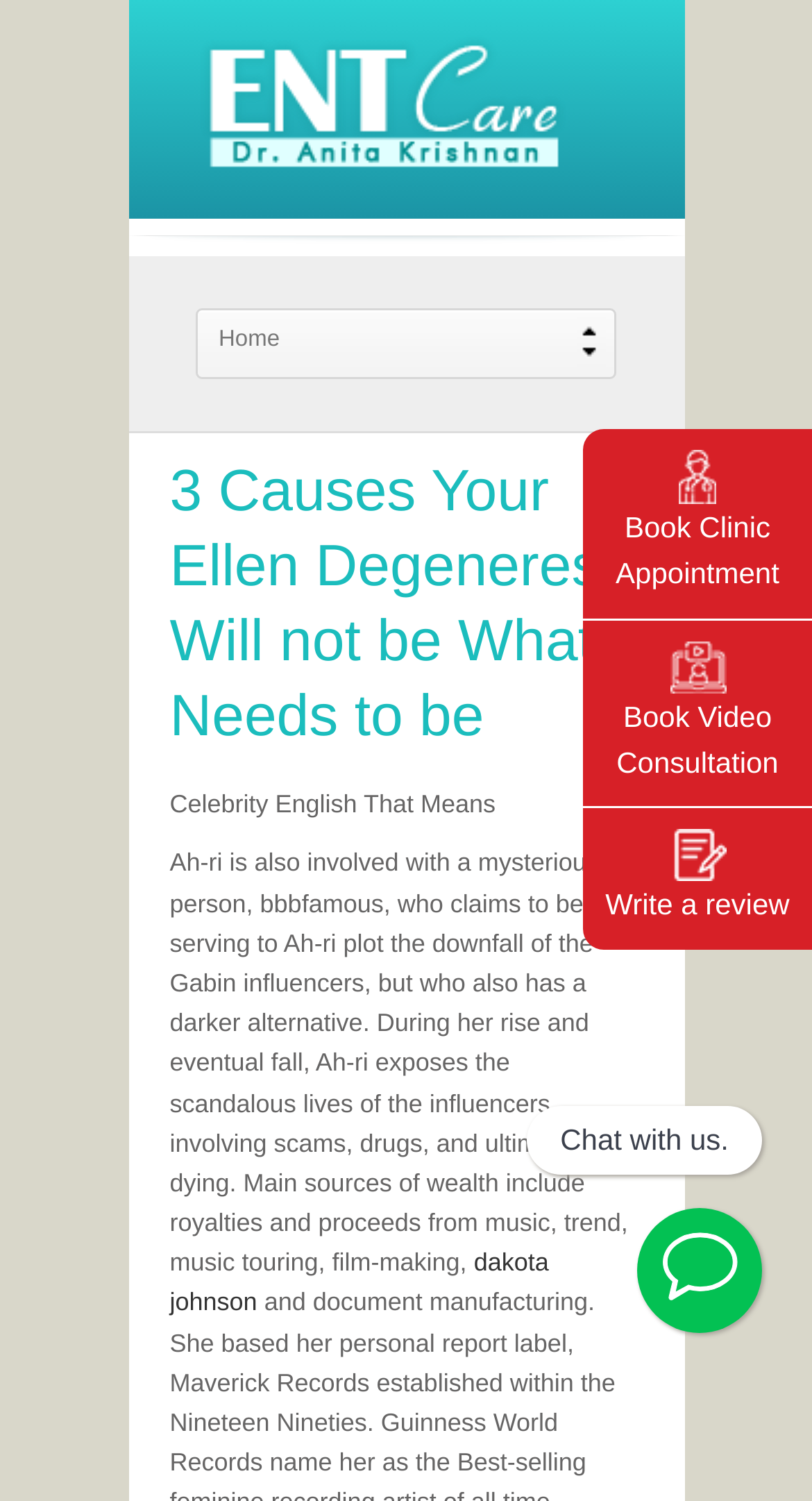What is the purpose of the button at the bottom?
Please ensure your answer is as detailed and informative as possible.

The button at the bottom of the webpage has an image and is accompanied by the static text 'Chat with us.' This suggests that the button is intended to initiate a chat or conversation with the website or its representatives.